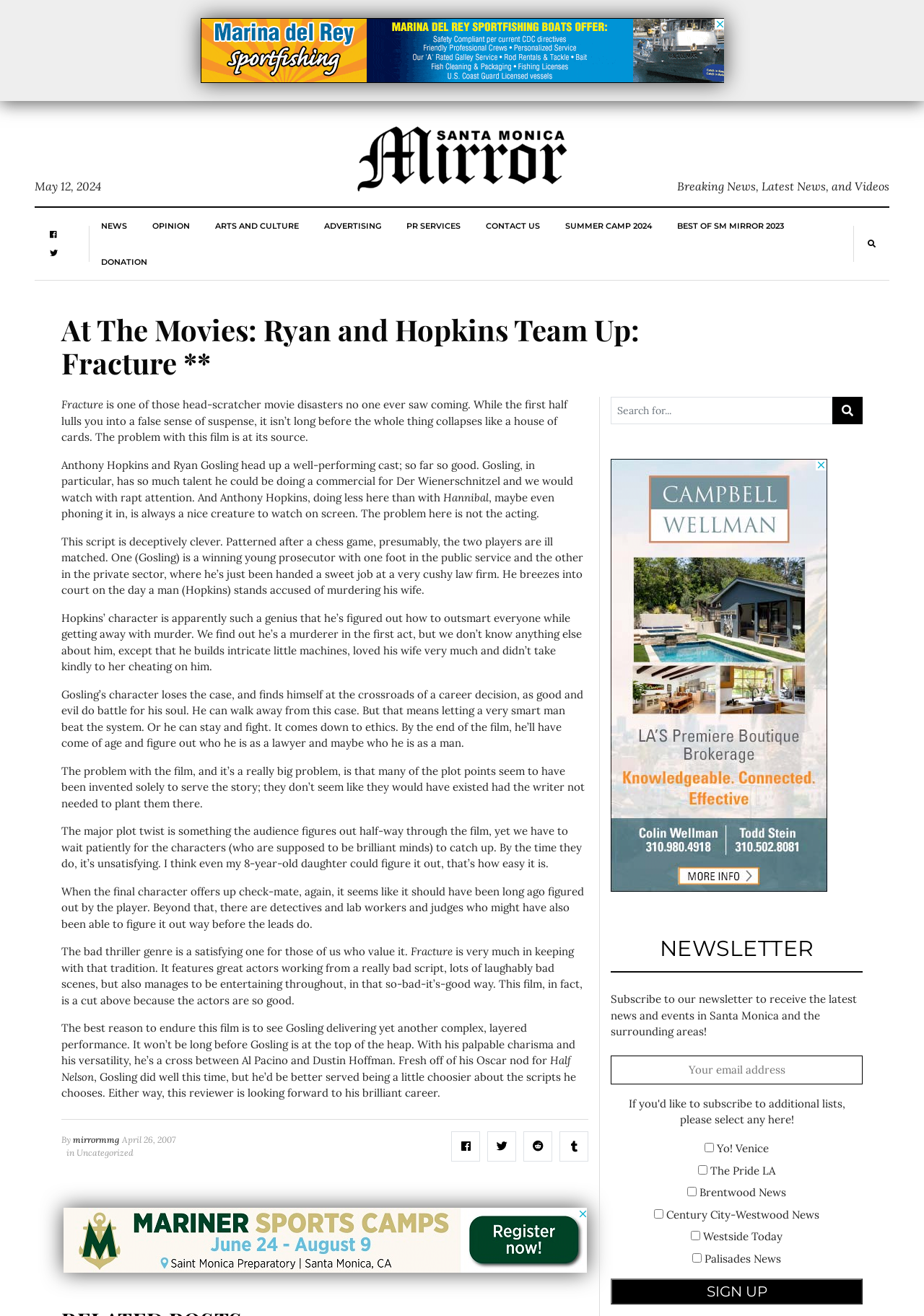Locate the bounding box coordinates of the UI element described by: "value="Sign up"". Provide the coordinates as four float numbers between 0 and 1, formatted as [left, top, right, bottom].

[0.661, 0.972, 0.934, 0.991]